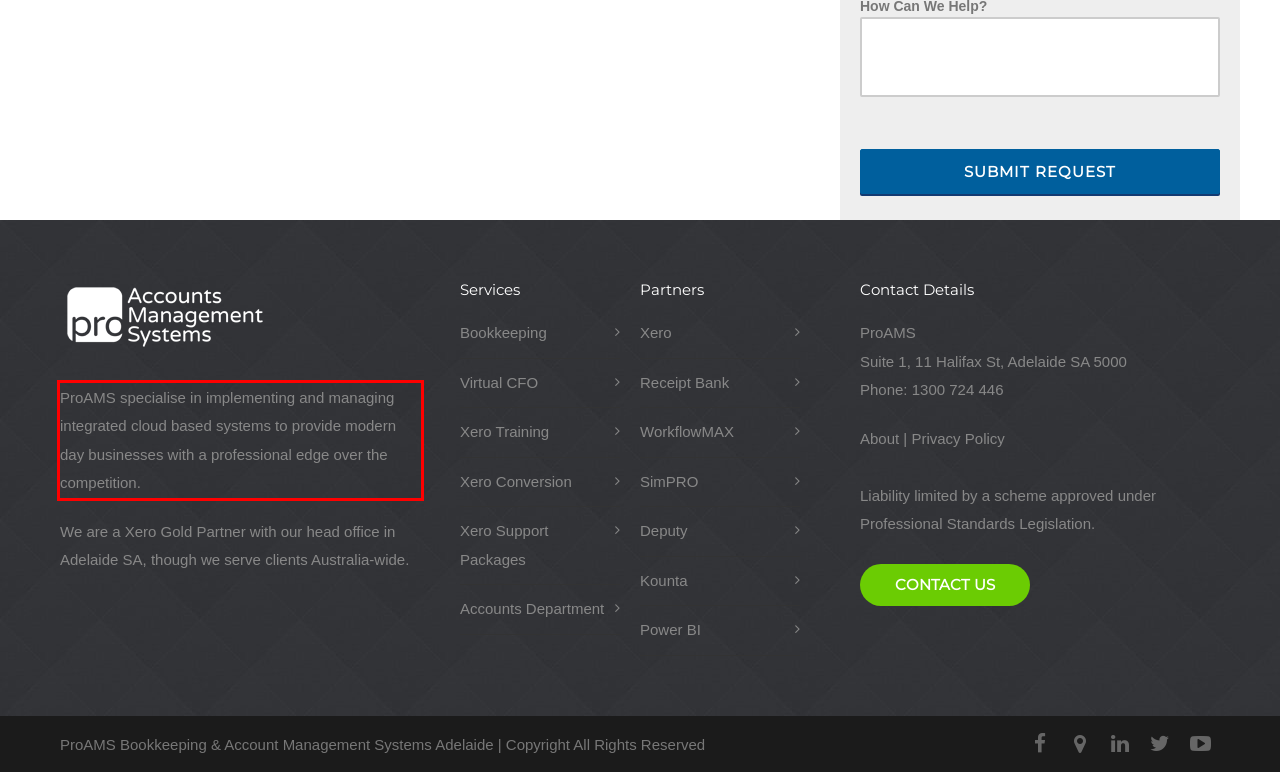Please perform OCR on the UI element surrounded by the red bounding box in the given webpage screenshot and extract its text content.

ProAMS specialise in implementing and managing integrated cloud based systems to provide modern day businesses with a professional edge over the competition.